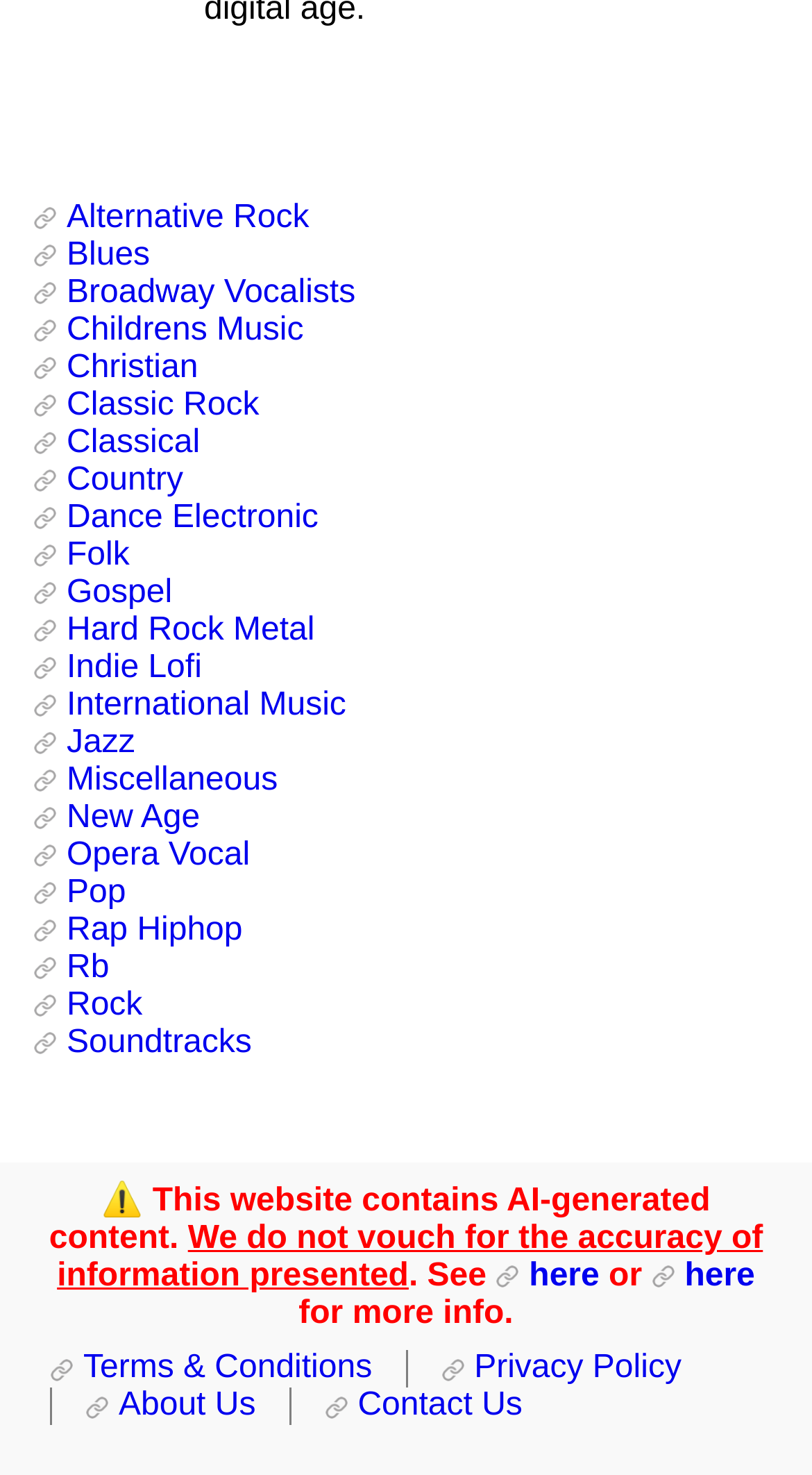Identify the bounding box coordinates for the UI element described as follows: "here". Ensure the coordinates are four float numbers between 0 and 1, formatted as [left, top, right, bottom].

[0.802, 0.854, 0.93, 0.878]